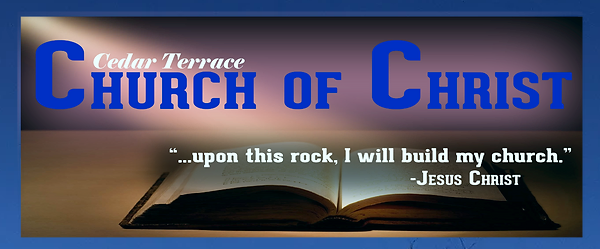Paint a vivid picture of the image with your description.

The image features a visually striking banner for the "Cedar Terrace Church of Christ," prominently displaying the church's name in bold, stylized lettering. The words "CHURCH of CHRIST" are emphasized, standing out against a vibrant blue background. Below this, an open book, symbolizing the Bible, is showcased, representing the foundation of the church's teachings. Accompanying the image is a quote attributed to Jesus Christ: "...upon this rock, I will build my church," which underscores the church's commitment to its spiritual roots. The overall design conveys a sense of community, faith, and dedication to biblical principles.